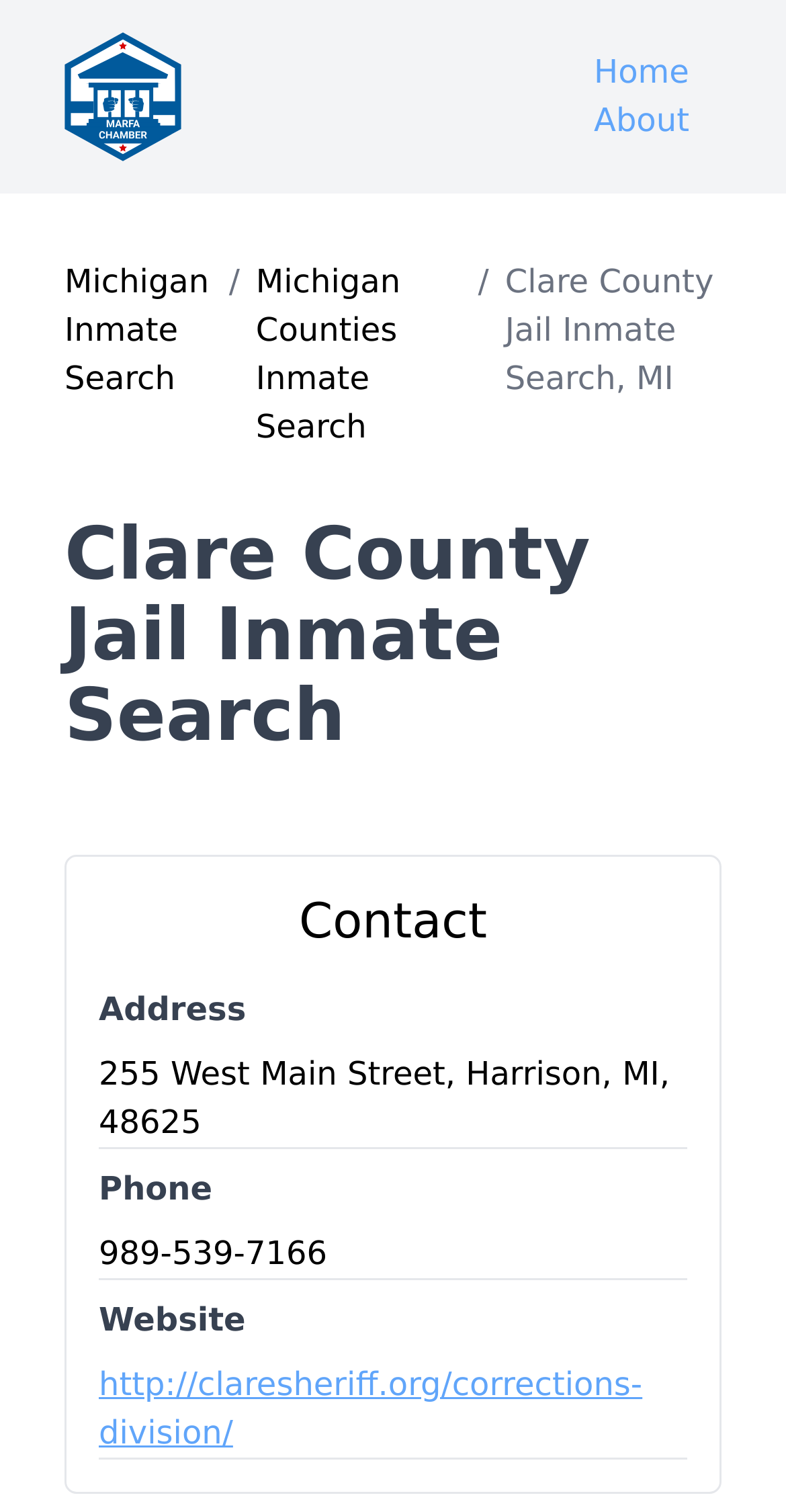What is the address of Clare County Jail?
Give a comprehensive and detailed explanation for the question.

I found the address by looking at the 'Contact' section of the webpage, where it lists the address as '255 West Main Street, Harrison, MI, 48625'.